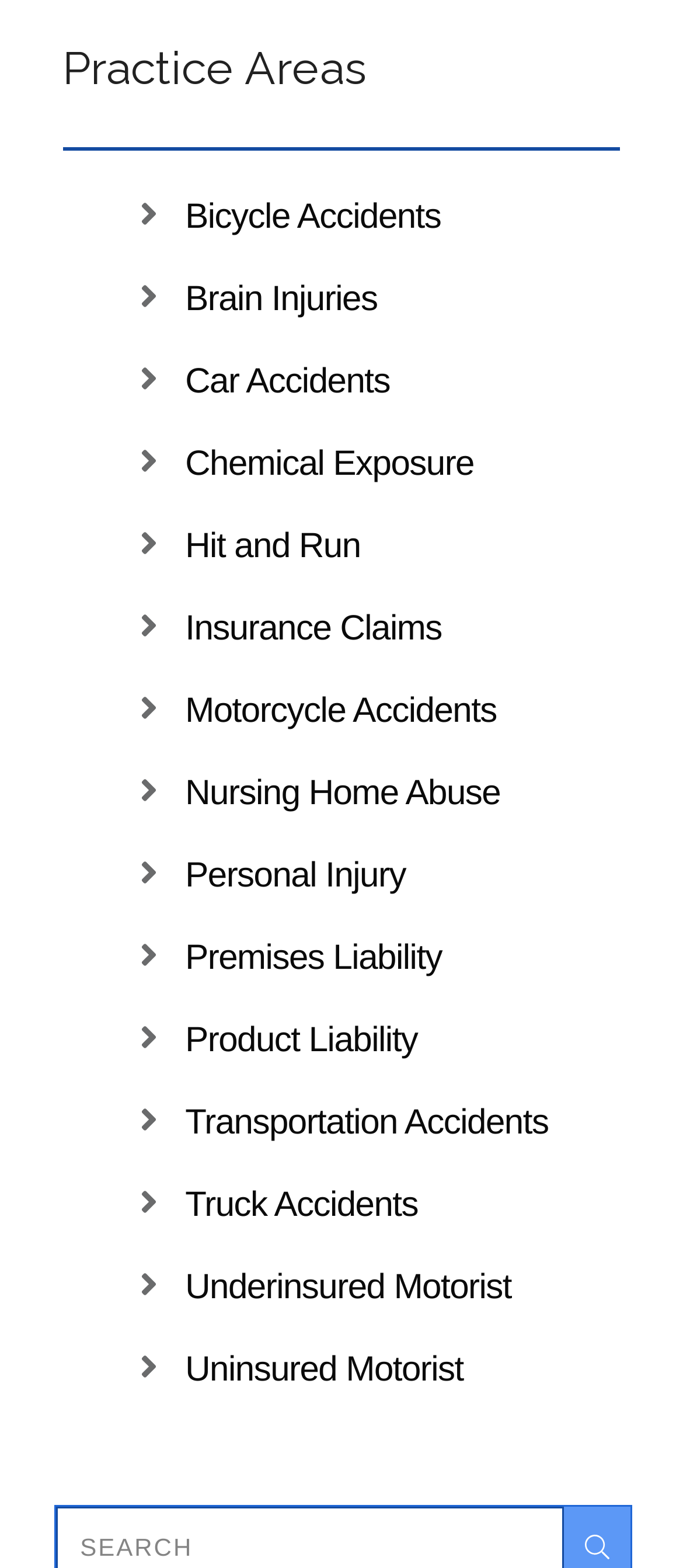Carefully examine the image and provide an in-depth answer to the question: What is the purpose of the images in the webpage?

The images in the webpage are likely used to illustrate the different practice areas listed on the webpage, as they are paired with each link.